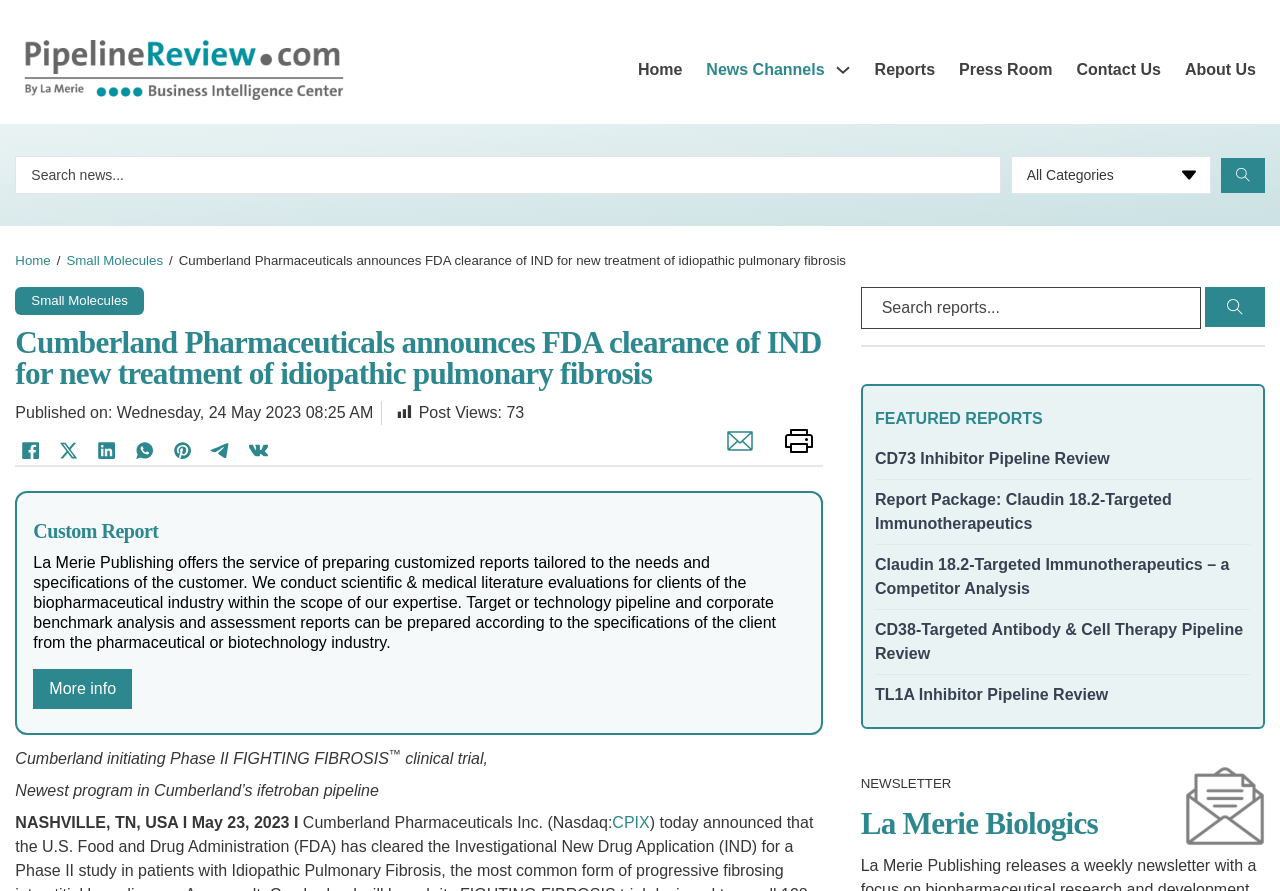Provide the bounding box coordinates for the UI element that is described by this text: "News Channels". The coordinates should be in the form of four float numbers between 0 and 1: [left, top, right, bottom].

[0.552, 0.065, 0.644, 0.092]